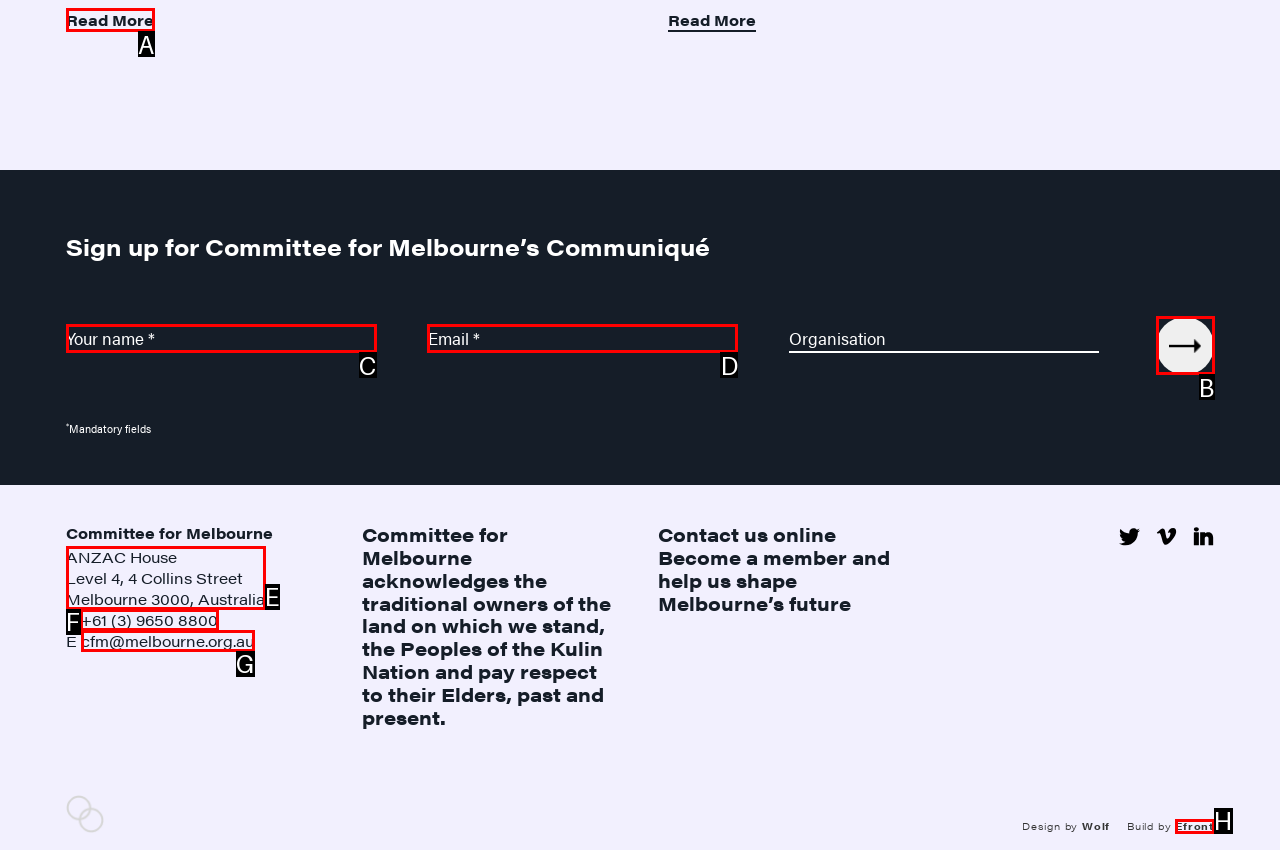Choose the HTML element to click for this instruction: Enter text in the first required field Answer with the letter of the correct choice from the given options.

C